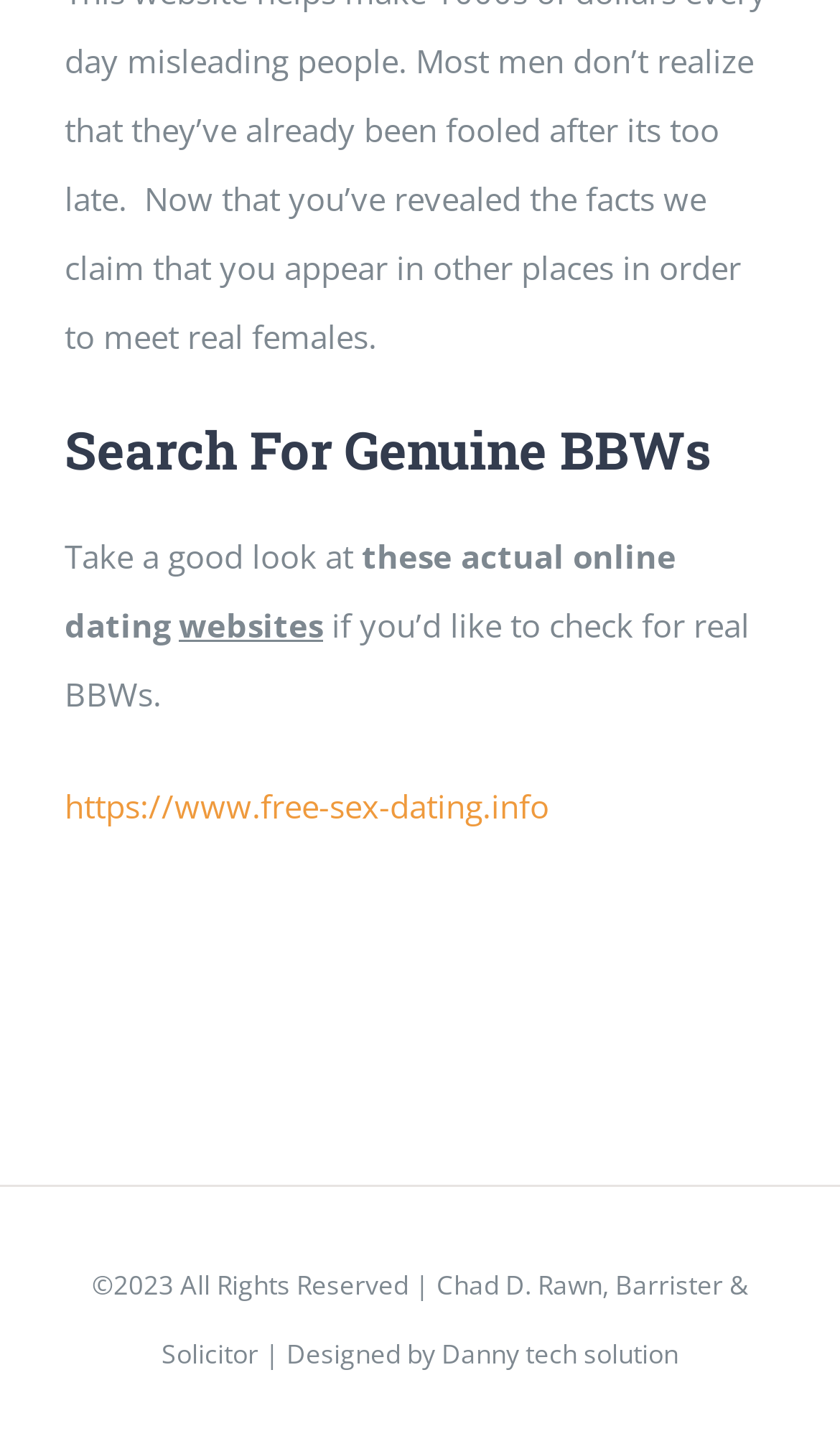What is the copyright year of the webpage?
Refer to the screenshot and respond with a concise word or phrase.

2023